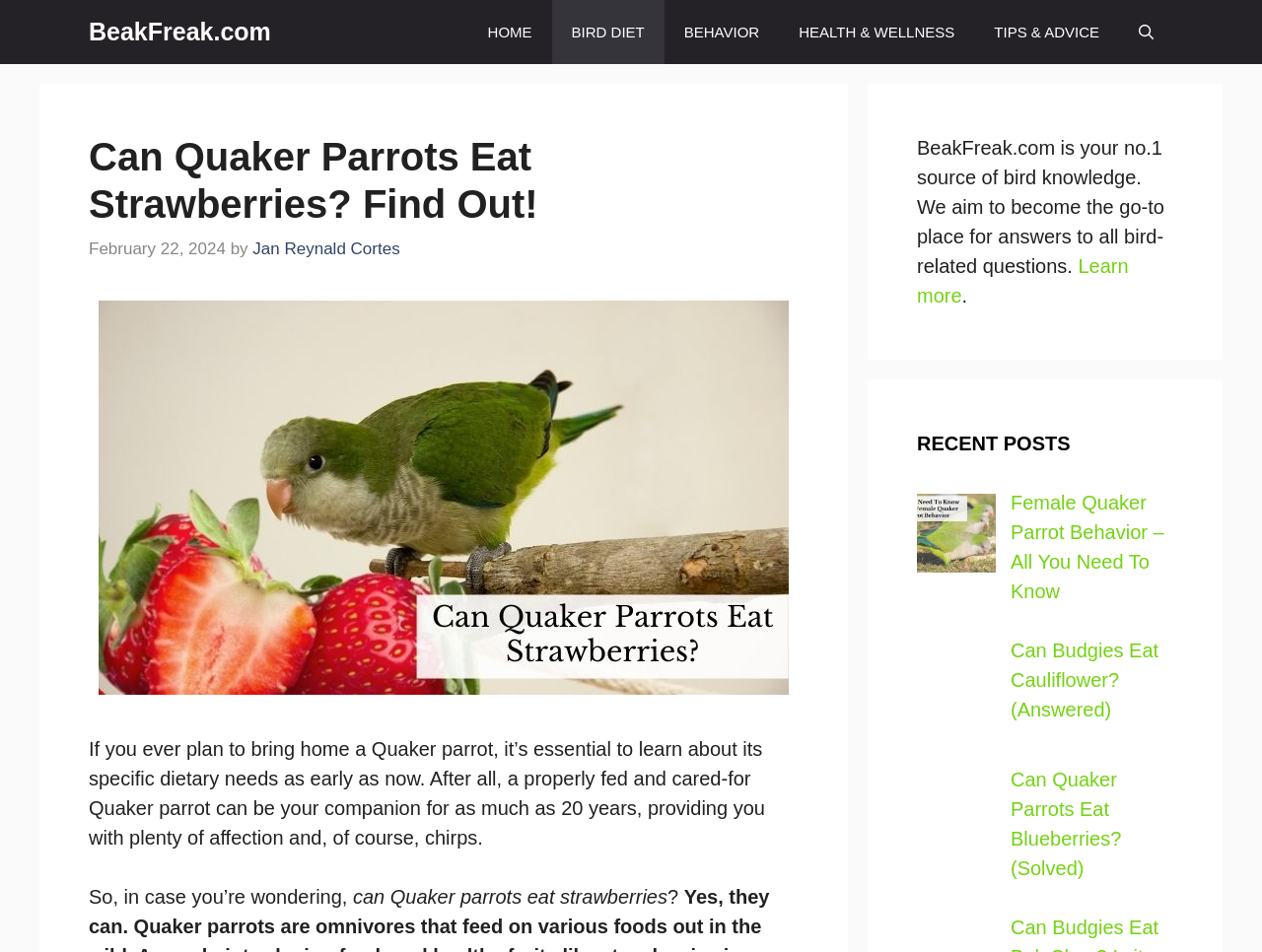Please identify the bounding box coordinates of the clickable area that will fulfill the following instruction: "Click on the 'Female Quaker Parrot Behavior' link". The coordinates should be in the format of four float numbers between 0 and 1, i.e., [left, top, right, bottom].

[0.801, 0.517, 0.922, 0.633]